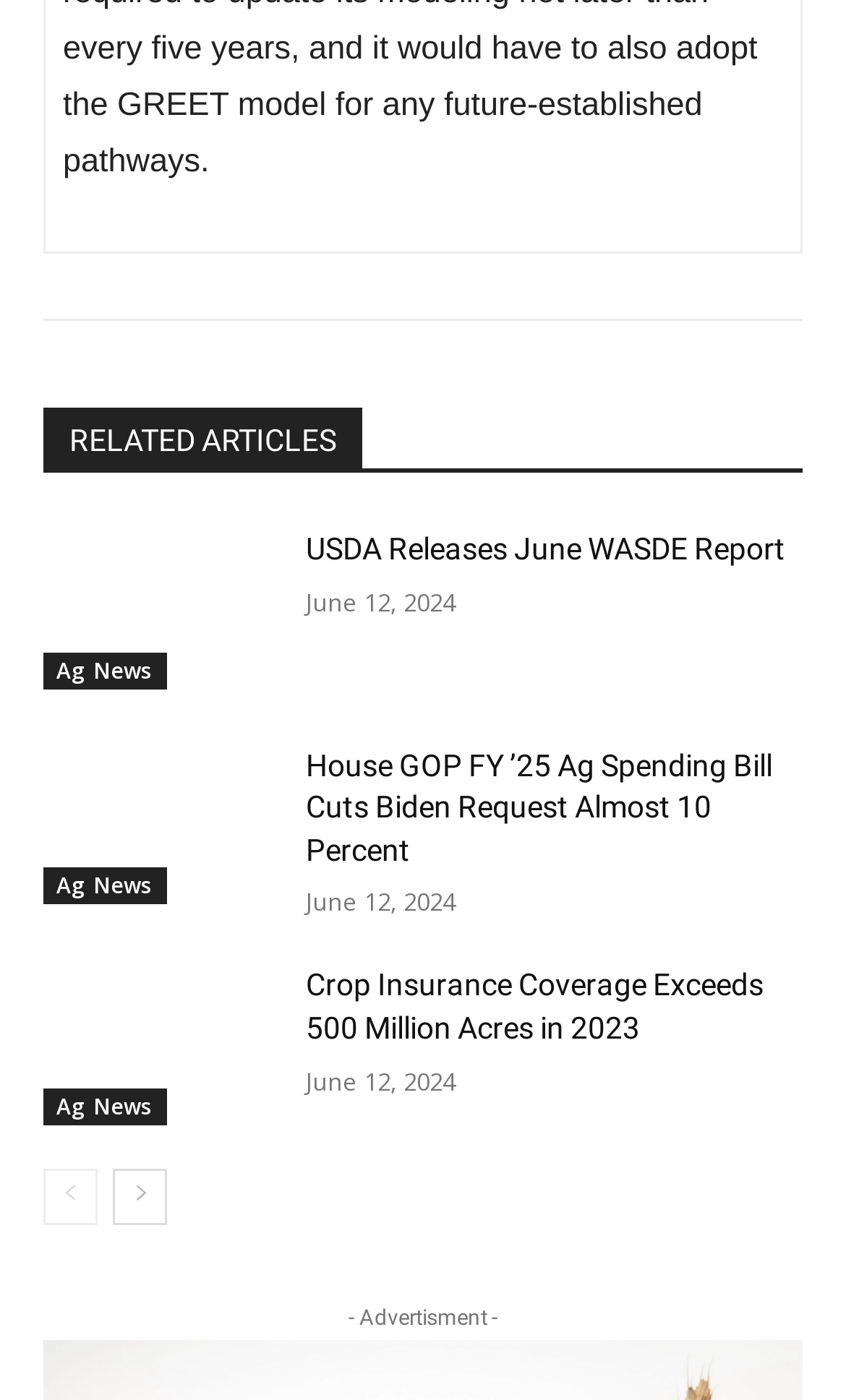What is the date of the second article?
Carefully analyze the image and provide a thorough answer to the question.

I determined the date of the second article by looking at the time element with ID 474, which has a static text element with ID 515 containing the date 'June 12, 2024'. This date is associated with the second article, which has a heading element with ID 435.